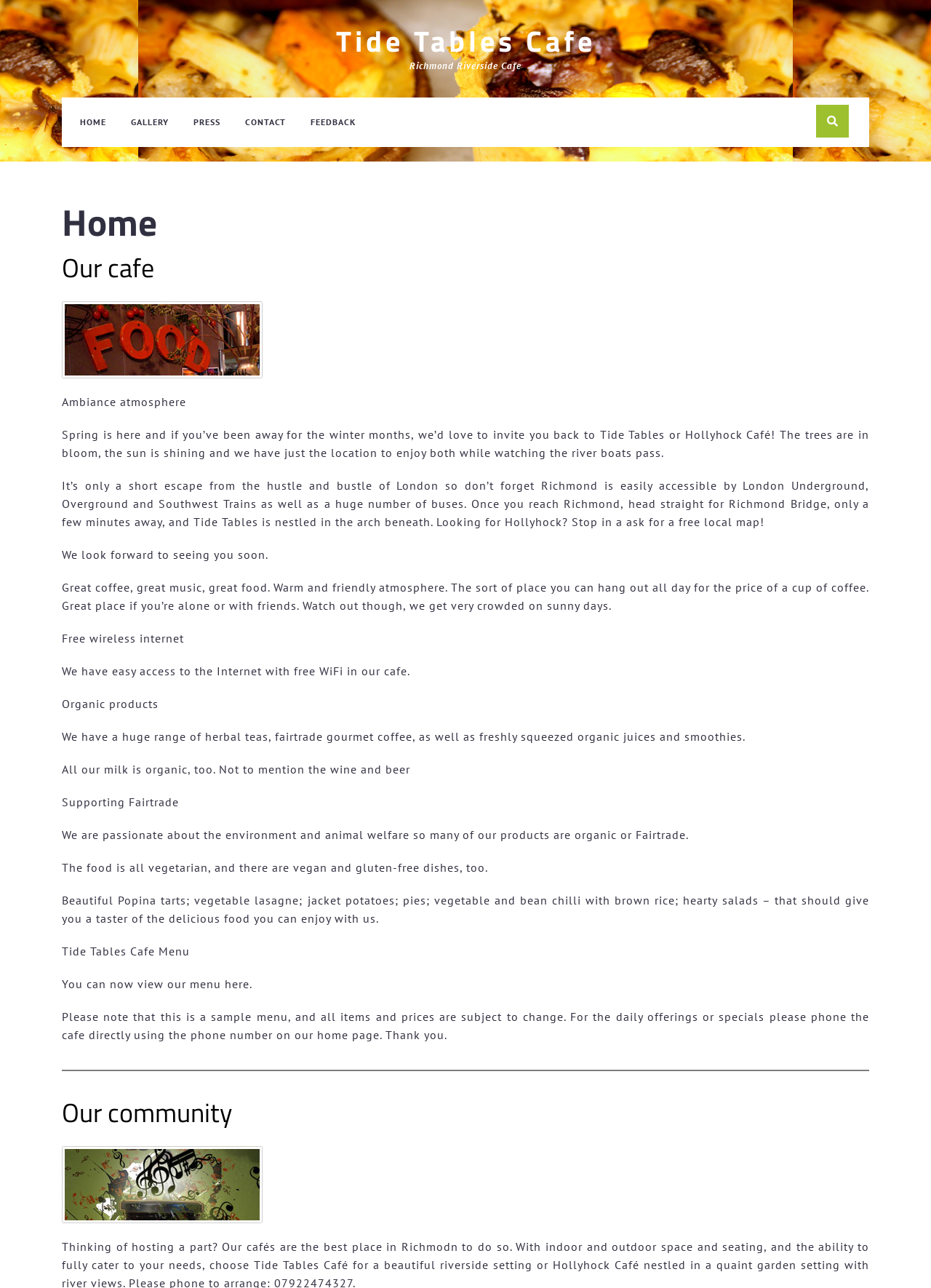Utilize the details in the image to give a detailed response to the question: Is the cafe located near a river?

The webpage mentions 'watching the river boats pass' and 'Richmond Bridge, only a few minutes away, and Tide Tables is nestled in the arch beneath', indicating that the cafe is located near a river, specifically the River Thames in Richmond.